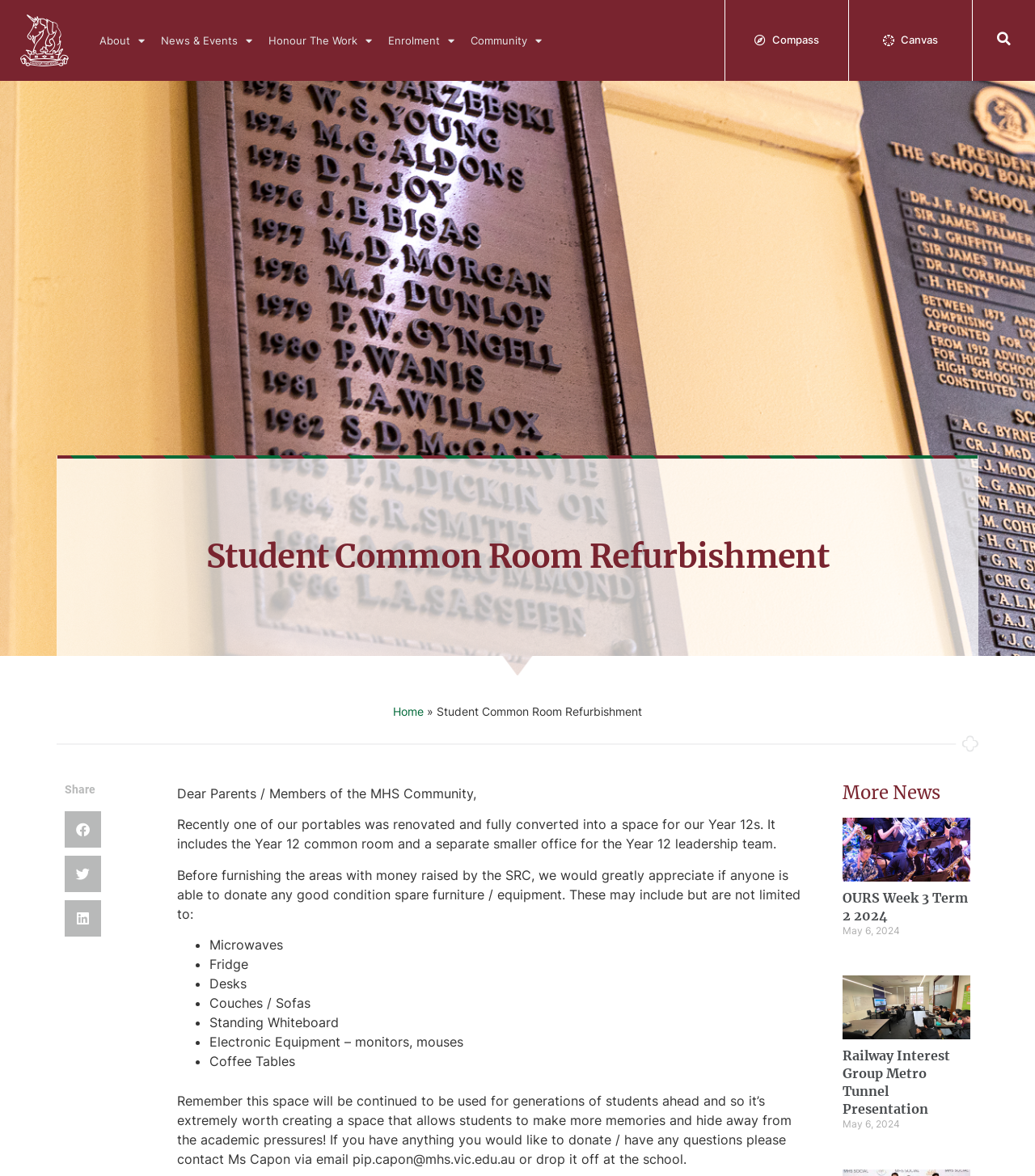Please identify the bounding box coordinates for the region that you need to click to follow this instruction: "Go to the 'Home' page".

[0.38, 0.6, 0.409, 0.611]